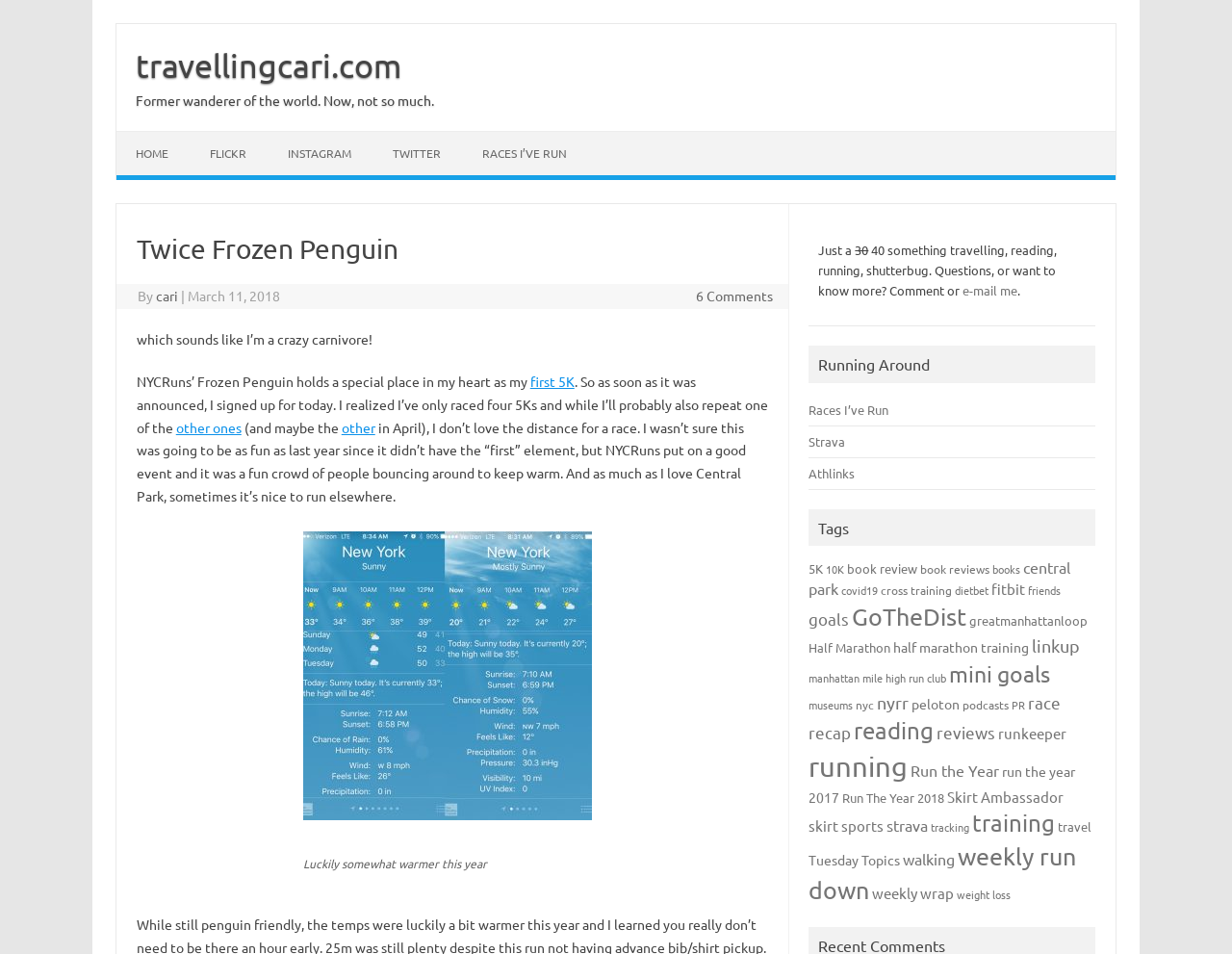Offer a detailed account of what is visible on the webpage.

The webpage is a personal blog titled "Twice Frozen Penguin" by a travelling, reading, running, and shutterbug enthusiast. At the top, there is a navigation menu with links to "HOME", "FLICKR", "INSTAGRAM", "TWITTER", and "RACES I'VE RUN". Below the navigation menu, there is a header section with the blog title and a subtitle "Former wanderer of the world. Now, not so much."

The main content area is divided into two sections. On the left, there is a blog post titled "Twice Frozen Penguin" with a date "March 11, 2018". The post discusses the author's experience running a 5K race and includes a few links to other related posts. There is also an image embedded in the post, which is described as a photo taken during the race.

On the right side, there is a sidebar with various sections. At the top, there is a brief introduction to the author, followed by a section titled "Running Around" with links to the author's running-related activities, such as "Races I've Run", "Strava", and "Athlinks". Below that, there is a "Tags" section with numerous links to categorized posts, including "5K", "10K", "book review", "central park", and many others.

Overall, the webpage has a clean and organized layout, with a focus on the author's running and travel experiences.